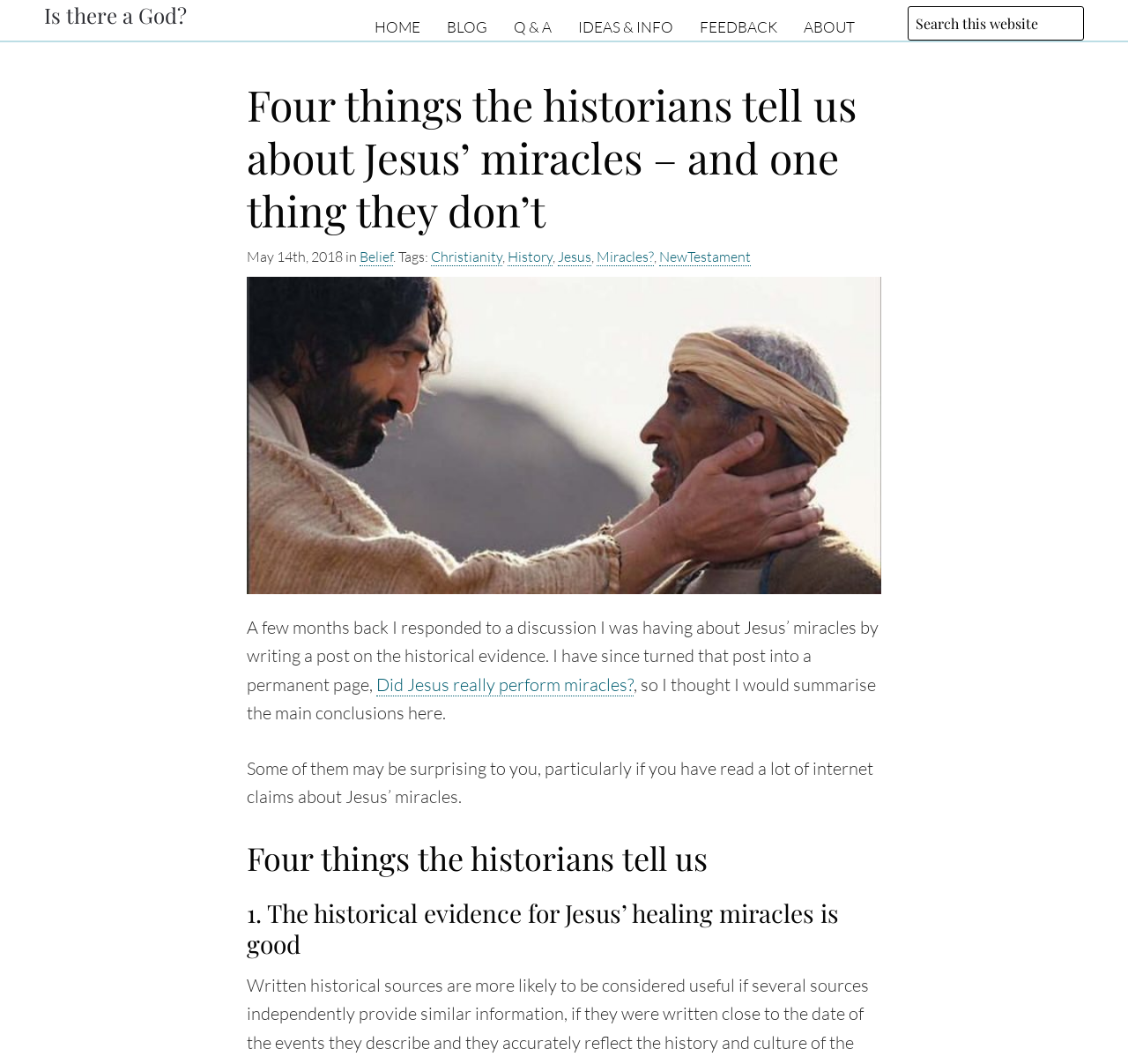Create a detailed summary of all the visual and textual information on the webpage.

The webpage is about the historical perspective on Jesus' miracles. At the top, there is a navigation menu with links to "HOME", "BLOG", "Q & A", and "ABOUT", as well as a search bar on the right side. Below the navigation menu, there is a header section with a title "Four things the historians tell us about Jesus’ miracles – and one thing they don’t". 

Under the header, there is a section with the date "May 14th, 2018" and categories "Belief", "Christianity", "History", "Jesus", "Miracles?", and "NewTestament" listed as tags. 

The main content of the webpage is divided into several sections. The first section discusses the historical evidence for Jesus' miracles, with a link to a related article "Did Jesus really perform miracles?". The text explains that the author has summarized the main conclusions from a previous post. 

The next section is titled "Four things the historians tell us" and has several subheadings, including "1. The historical evidence for Jesus’ healing miracles is good". The webpage appears to be an article or blog post discussing the historical perspective on Jesus' miracles, with a focus on what historians have to say about the topic.